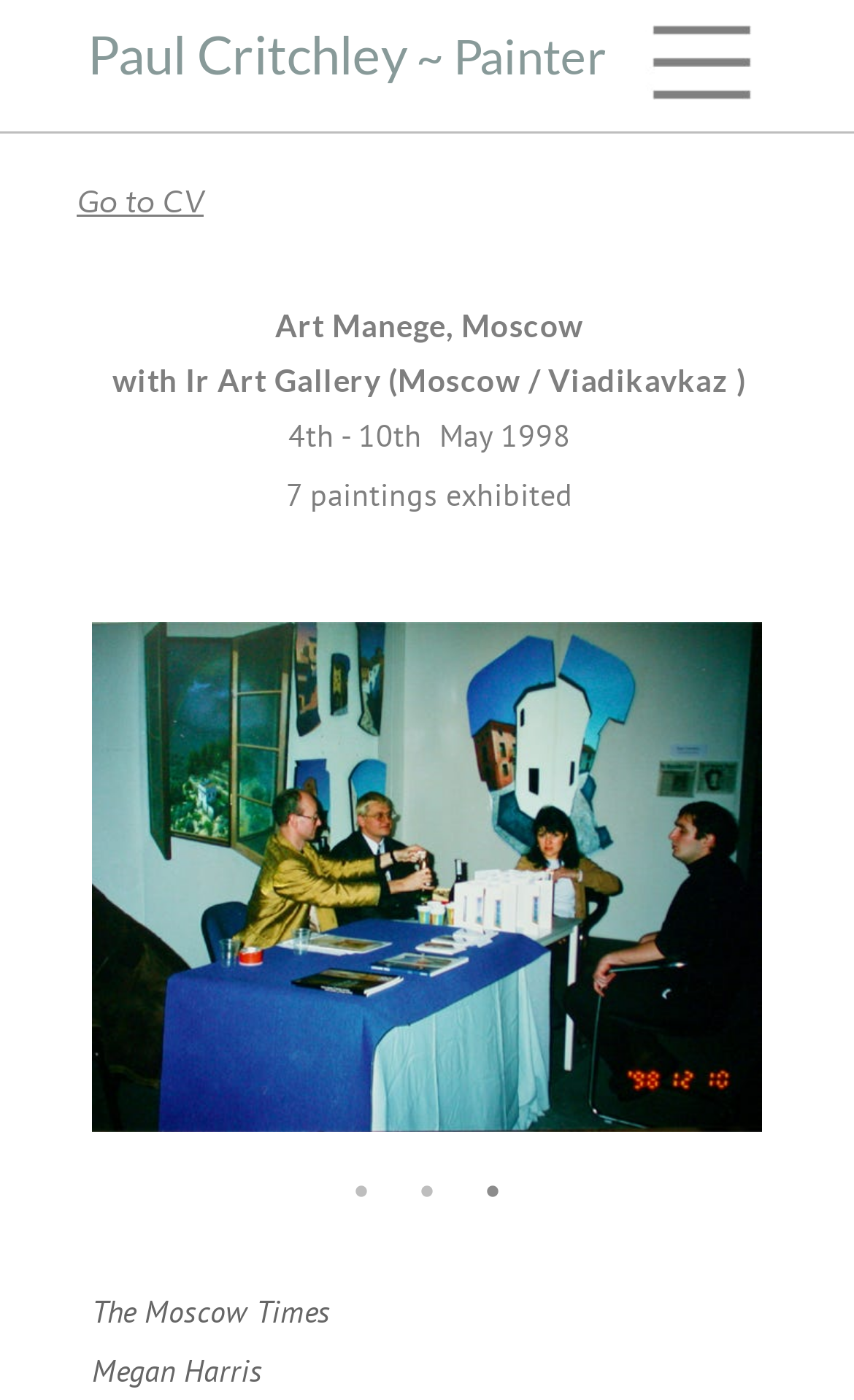Identify the bounding box coordinates of the region I need to click to complete this instruction: "Go to CV".

[0.09, 0.131, 0.238, 0.158]